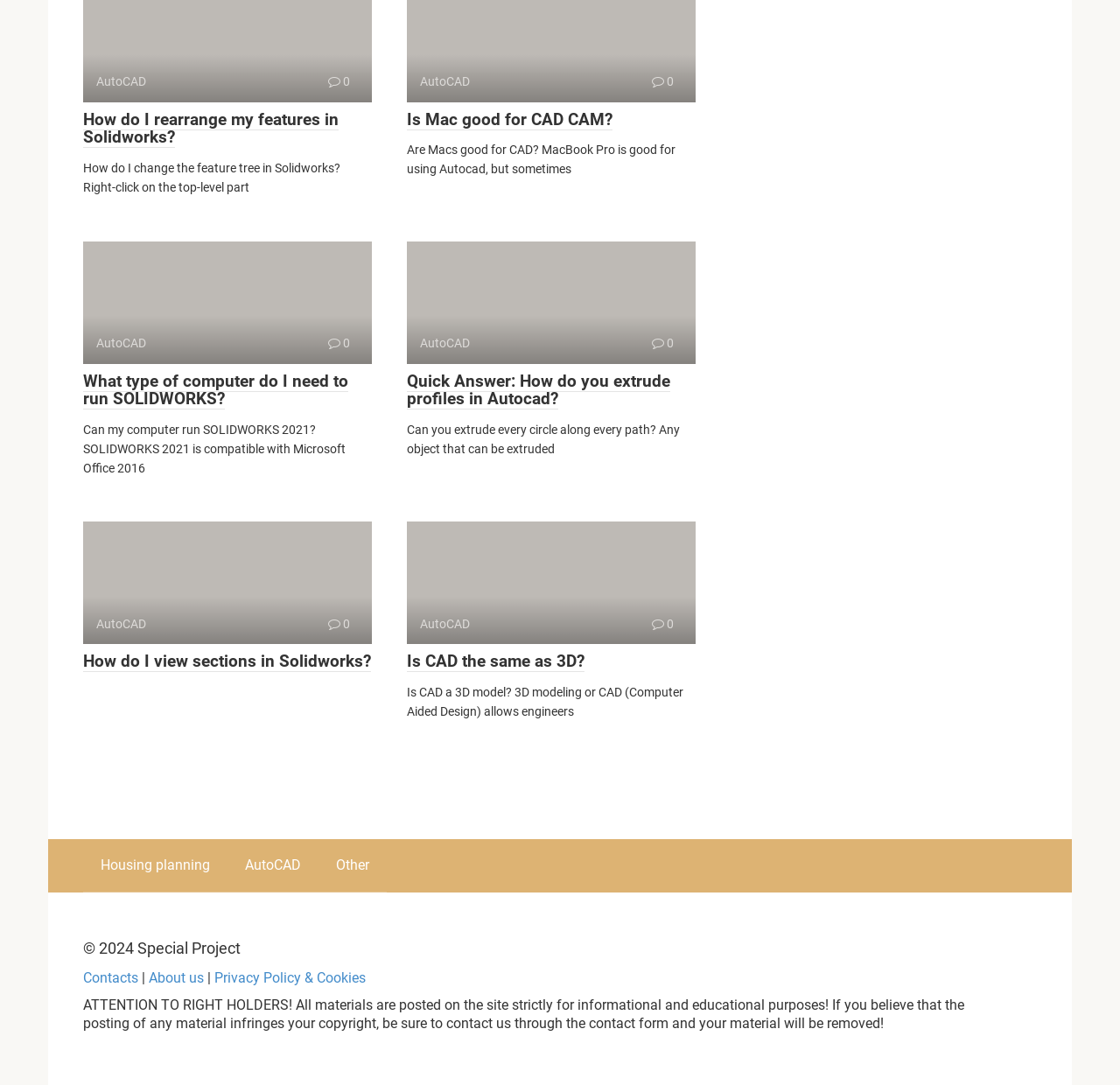What is the topic of the first question?
Please provide a single word or phrase based on the screenshot.

Rearranging features in Solidworks